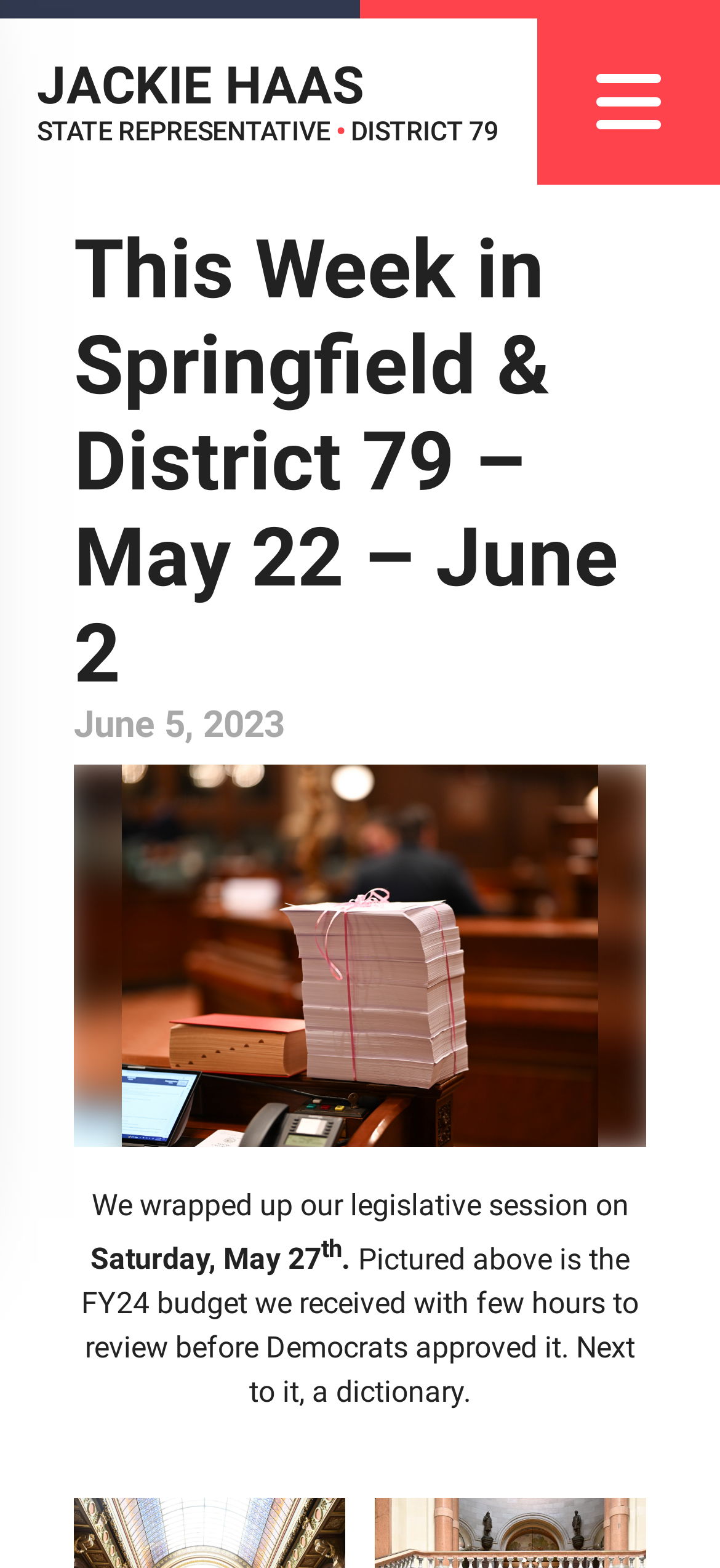What is the date of the legislative session?
Can you provide an in-depth and detailed response to the question?

I found the date by looking at the text 'Saturday, May 27' which is a part of the paragraph describing the legislative session.